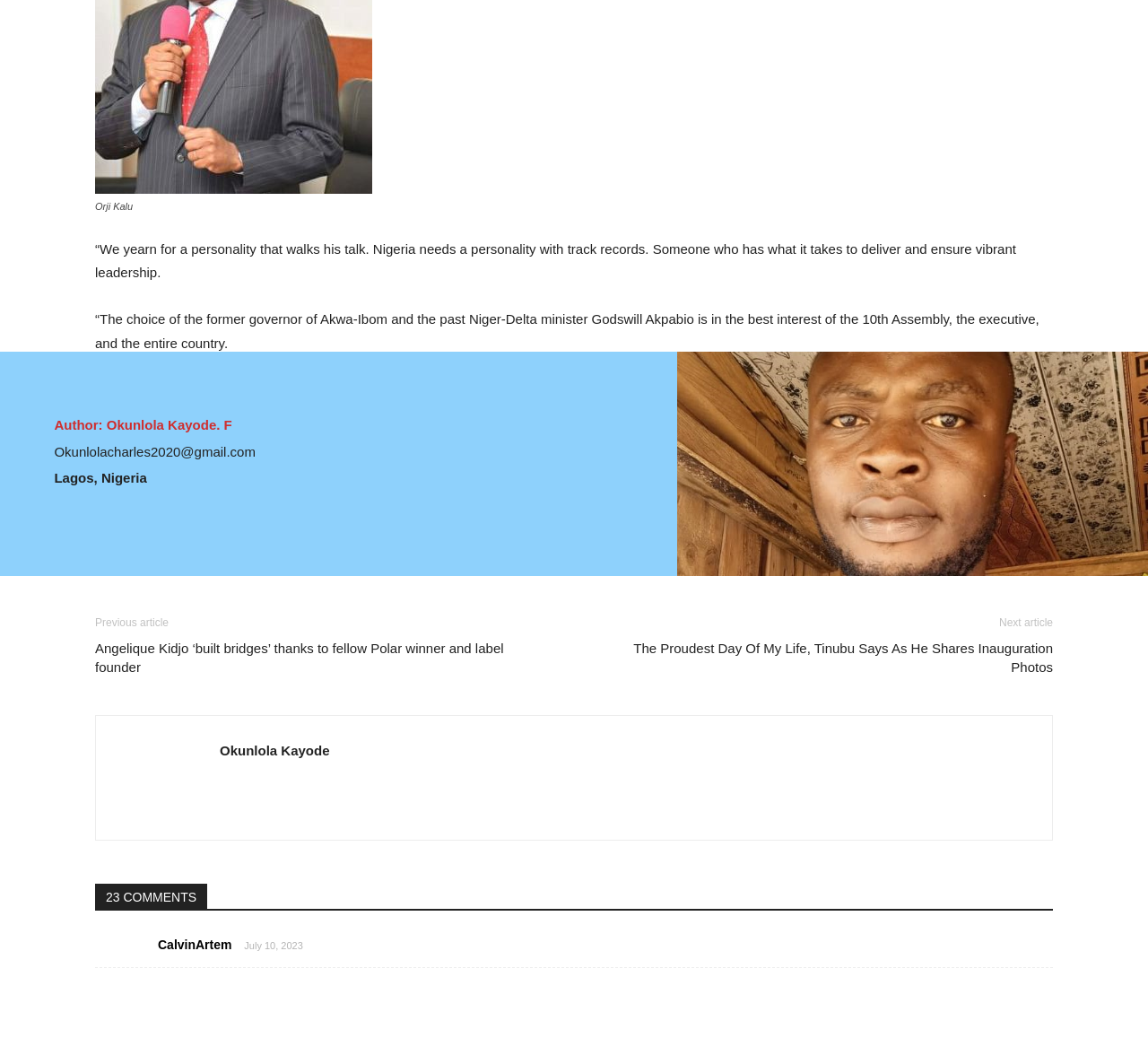Please find the bounding box for the UI element described by: "name="serch" value="Search"".

None